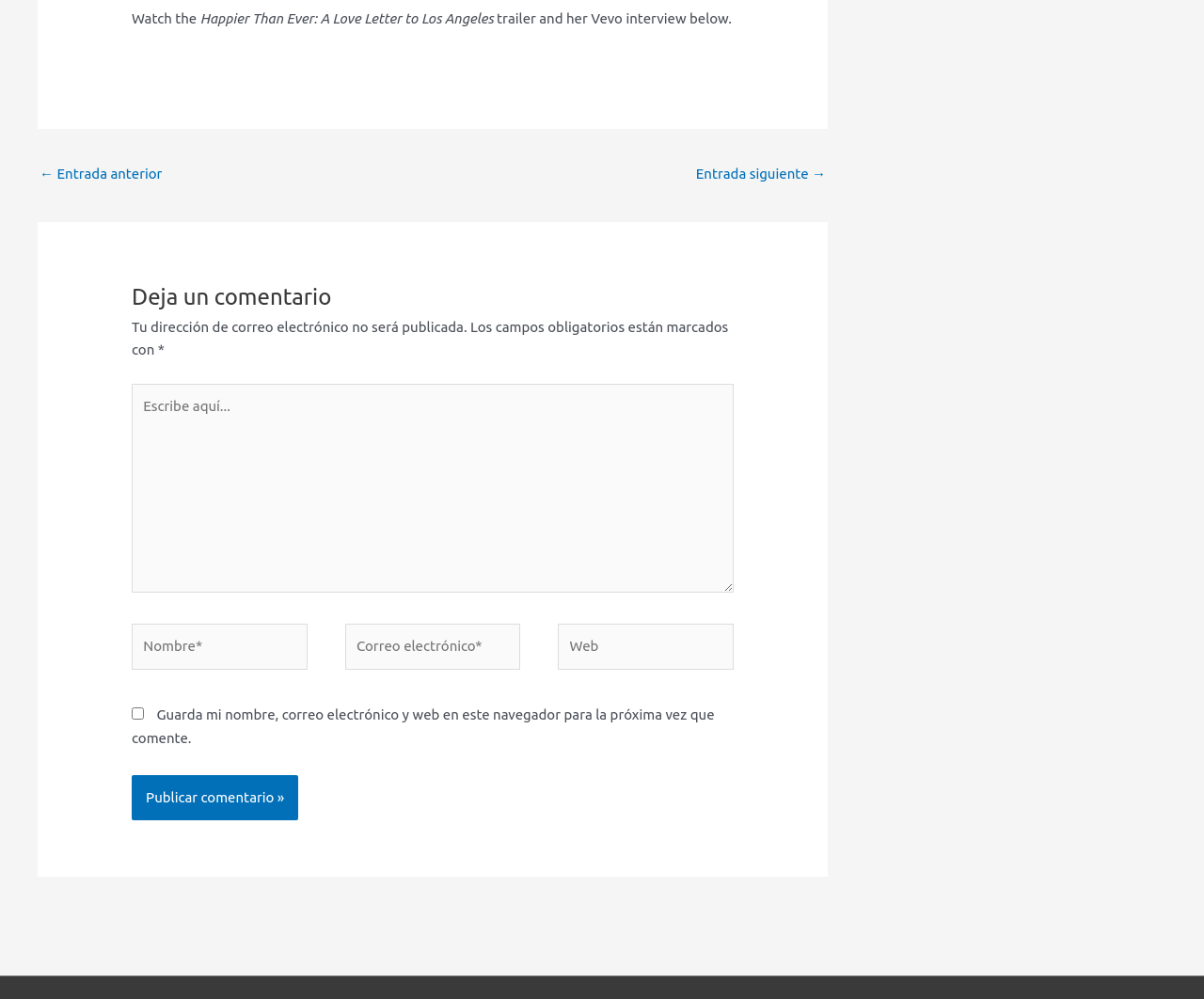What is the purpose of the navigation section?
Please craft a detailed and exhaustive response to the question.

The navigation section contains links '← Entrada anterior' and 'Entrada siguiente →' which suggest that it is used to navigate between entries or posts.